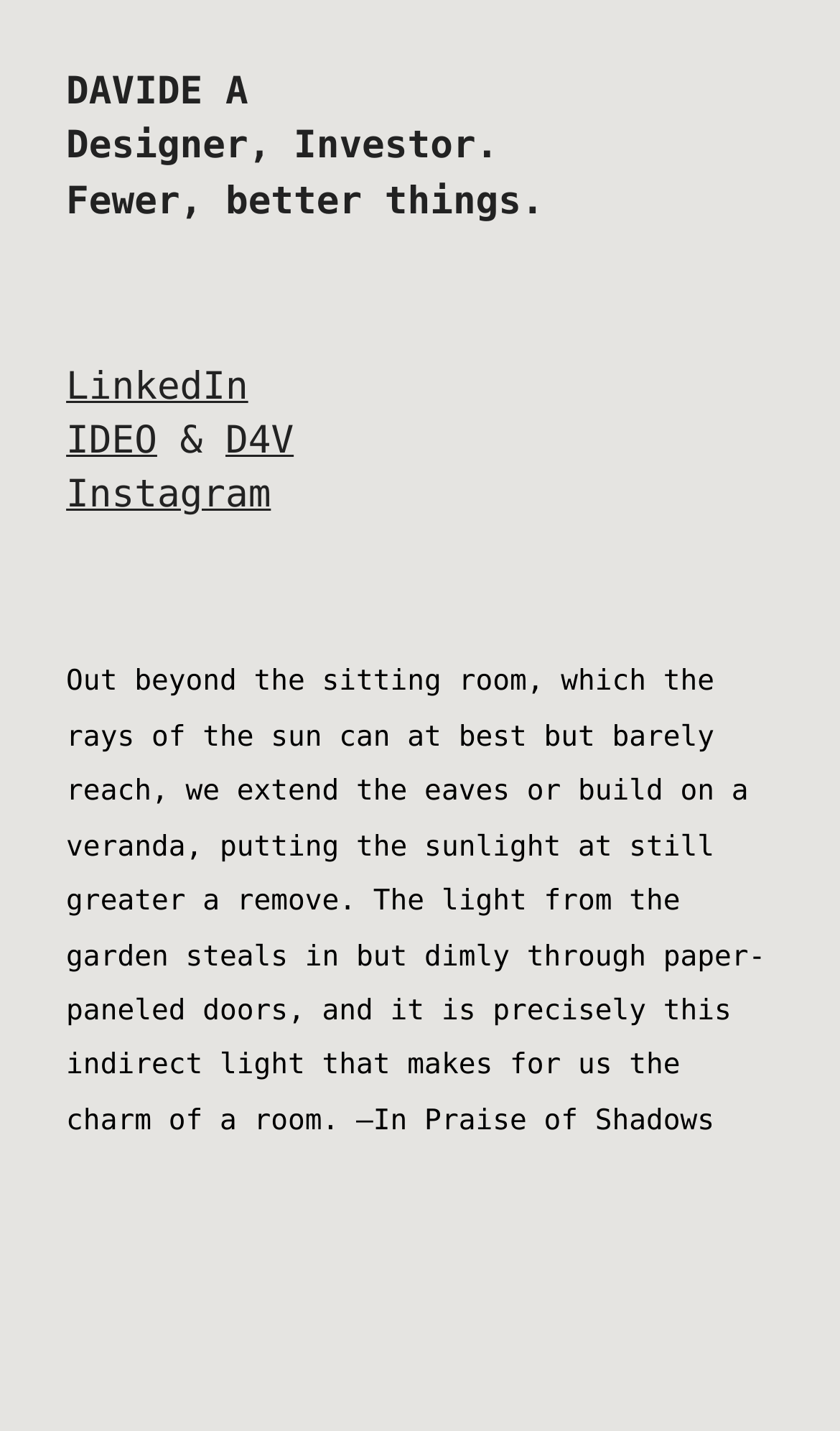How many social media links are there? Please answer the question using a single word or phrase based on the image.

4